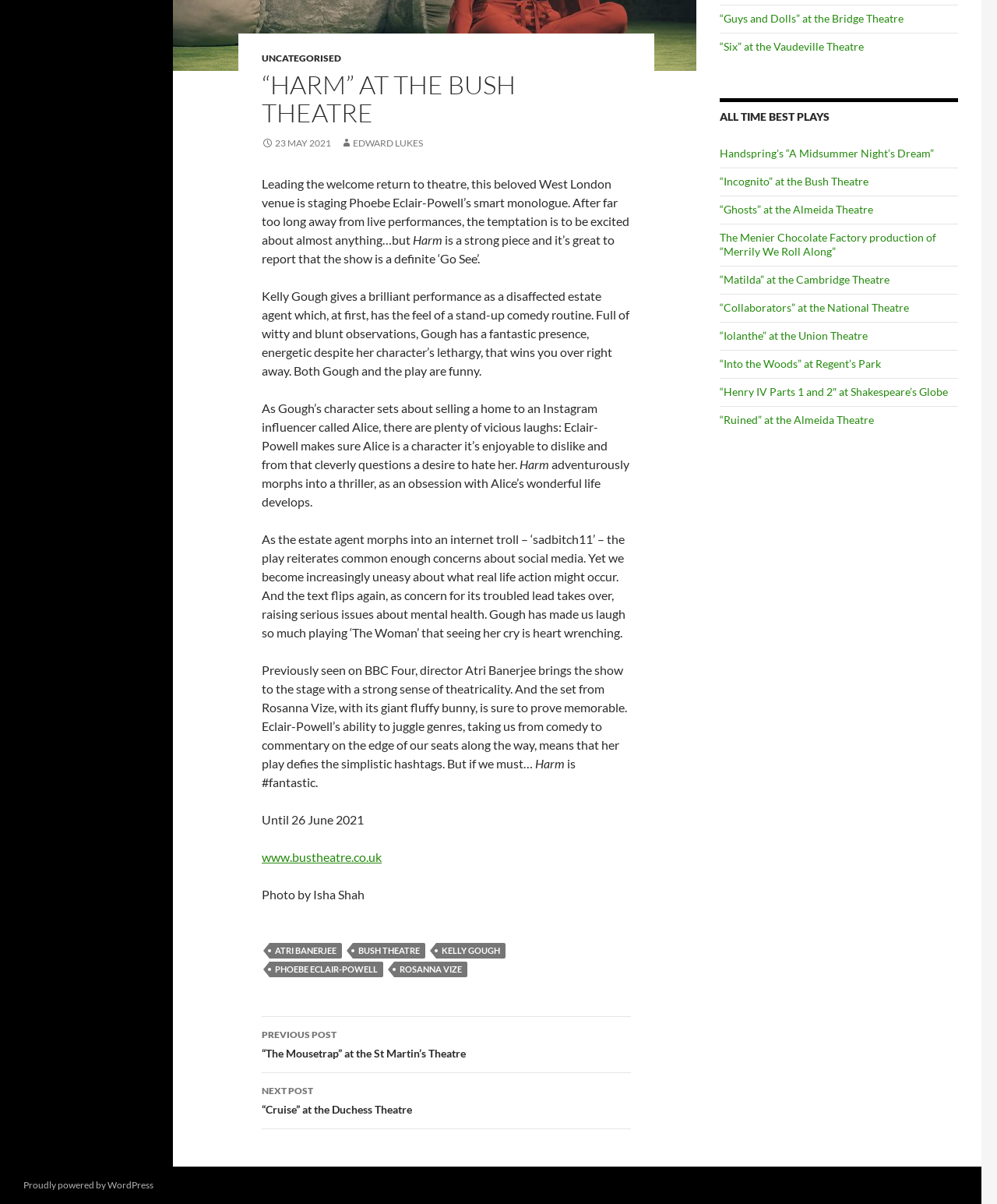Provide the bounding box coordinates of the HTML element this sentence describes: "“Incognito” at the Bush Theatre".

[0.722, 0.145, 0.871, 0.156]